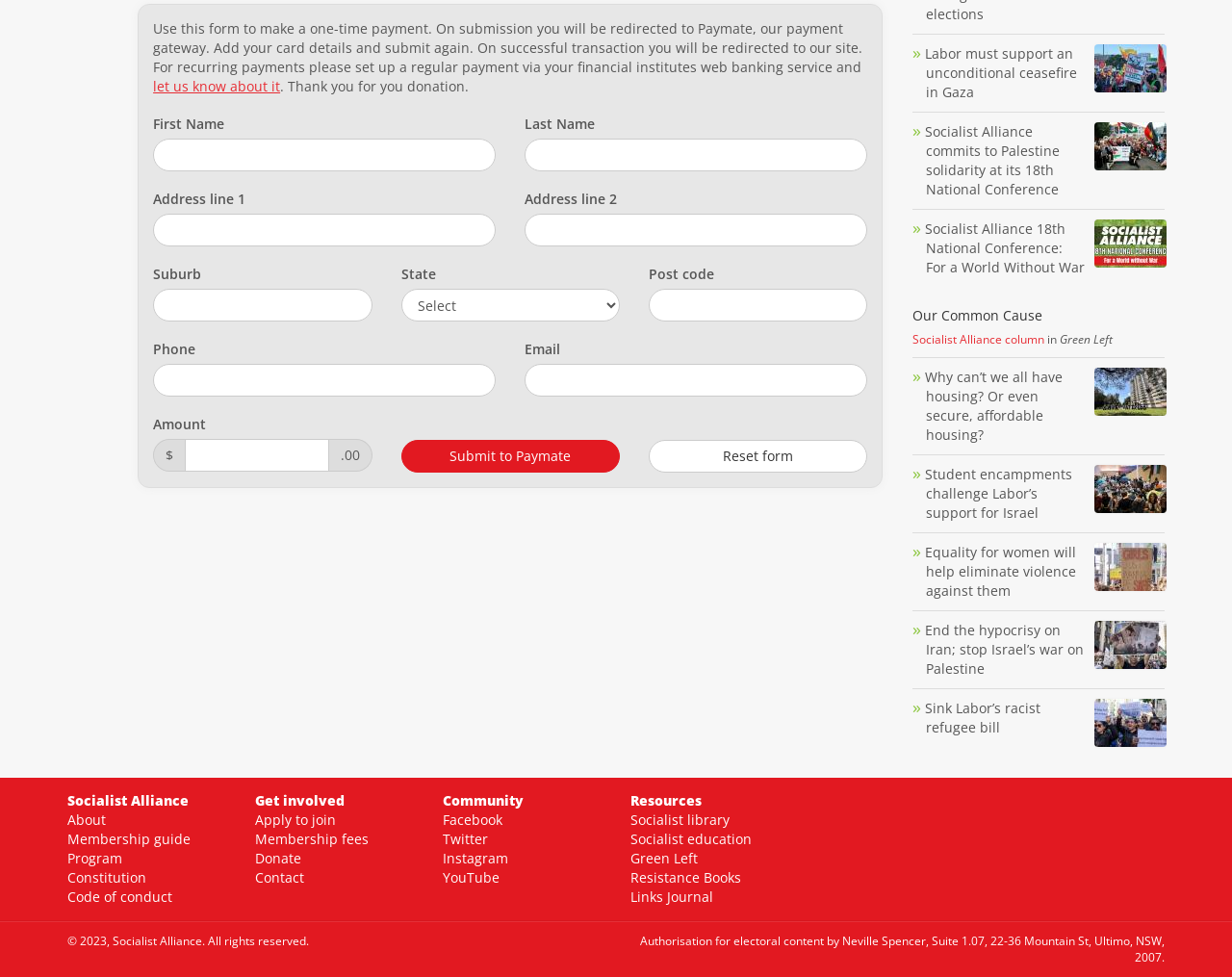What is the function of the 'Submit to Paymate' button?
Please elaborate on the answer to the question with detailed information.

Based on the text on the button and the surrounding context, it appears that the 'Submit to Paymate' button is intended to redirect the user to the payment gateway, Paymate, after they have filled in the required form fields.